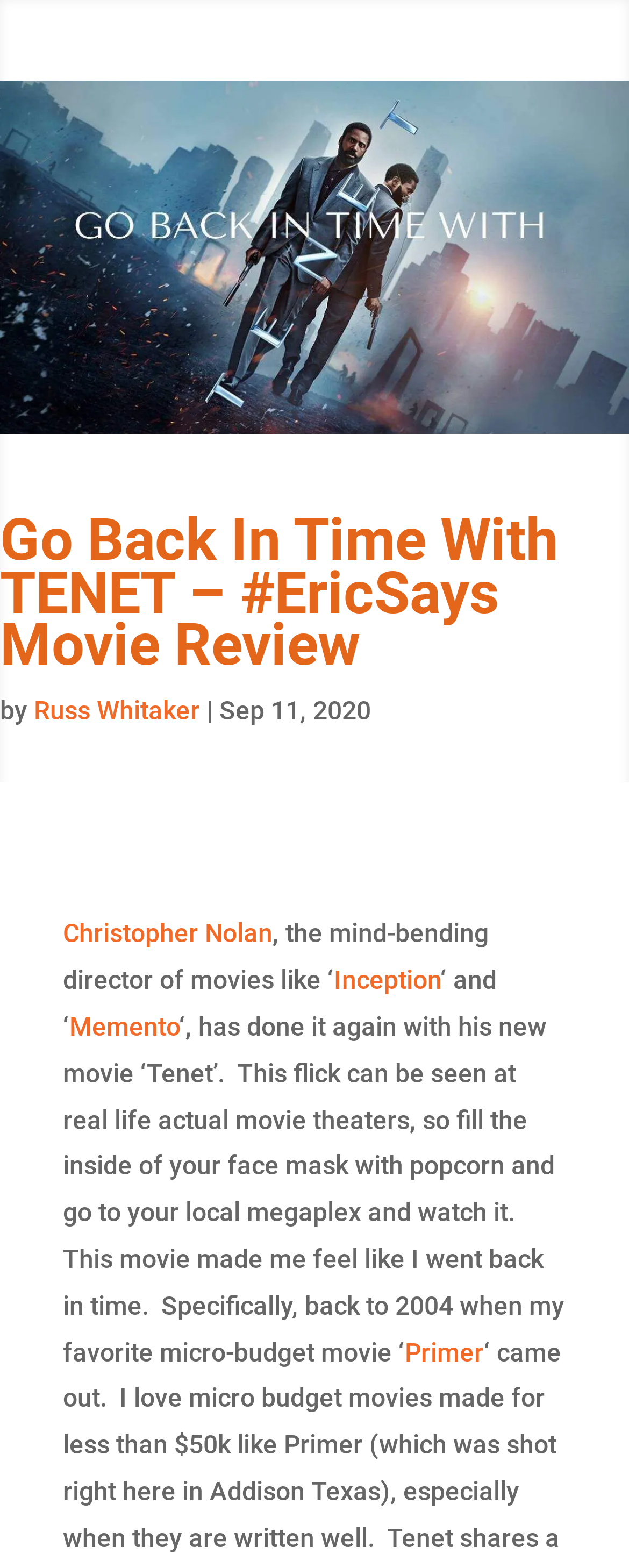Who wrote the movie review?
Look at the image and answer the question with a single word or phrase.

Russ Whitaker